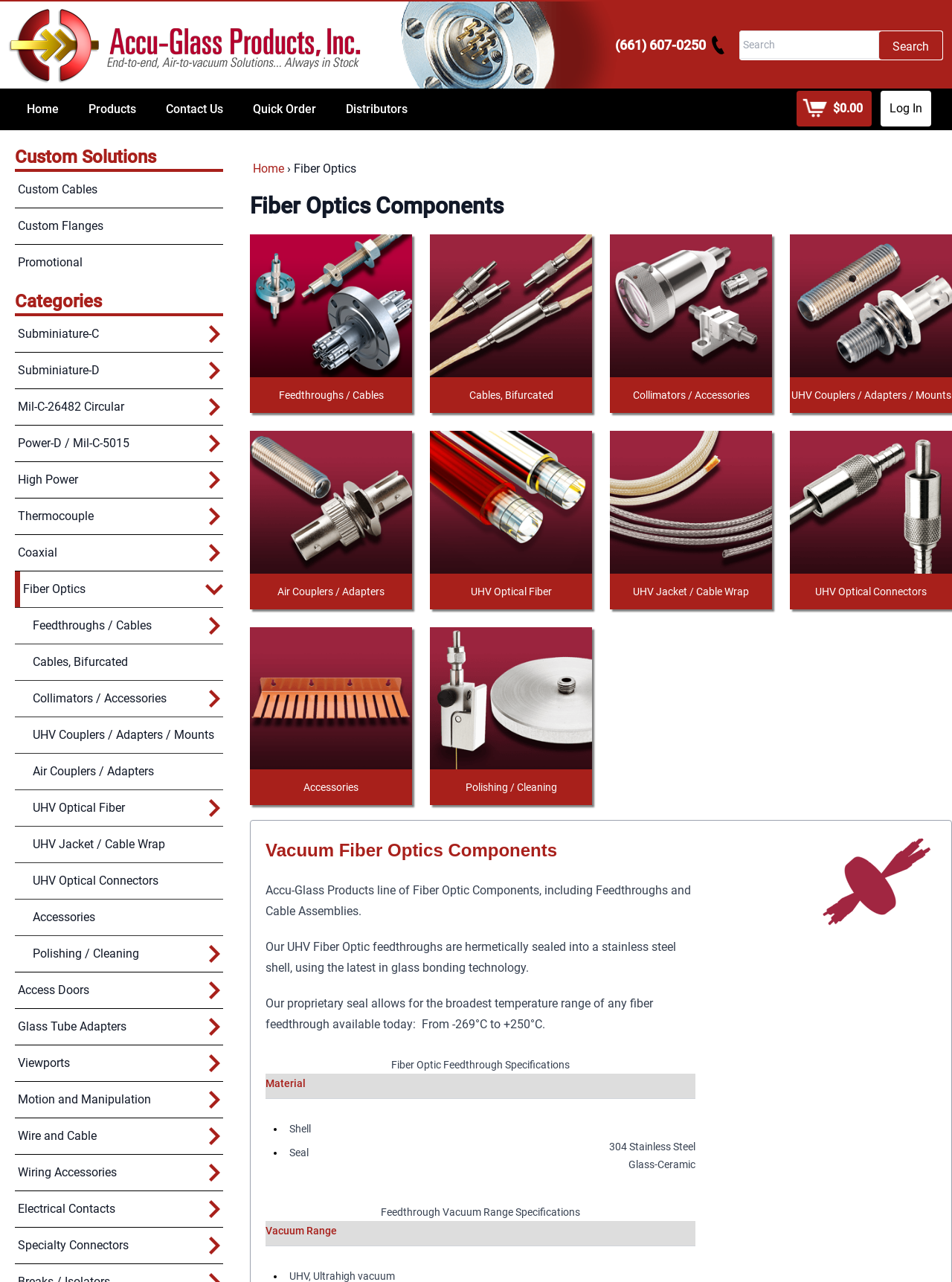Create a detailed narrative of the webpage’s visual and textual elements.

The webpage is about Accu-Glass Products, Inc., a company that offers a line of fiber optic feedthroughs and accessories. At the top left corner, there is a logo of the company, accompanied by a phone number and a search bar. The search bar has a button labeled "Search" on its right side. 

Below the logo, there is a navigation menu with links to various pages, including "Home", "Products", "Contact Us", "Quick Order", and "Distributors". 

On the left side of the page, there is a list of categories, including "Custom Solutions", "Categories", and several sub-categories related to fiber optic components, such as "Subminiature-C", "Subminiature-D", "Mil-C-26482 Circular", and "Fiber Optics". Each sub-category has an expandable menu with more specific options. 

In the top right corner, there is a link to log in and a display of the current balance, which is $0.00. There is also an image above the login link. 

The overall layout of the webpage is organized, with clear headings and concise text, making it easy to navigate and find specific information about Accu-Glass Products, Inc. and their fiber optic components.